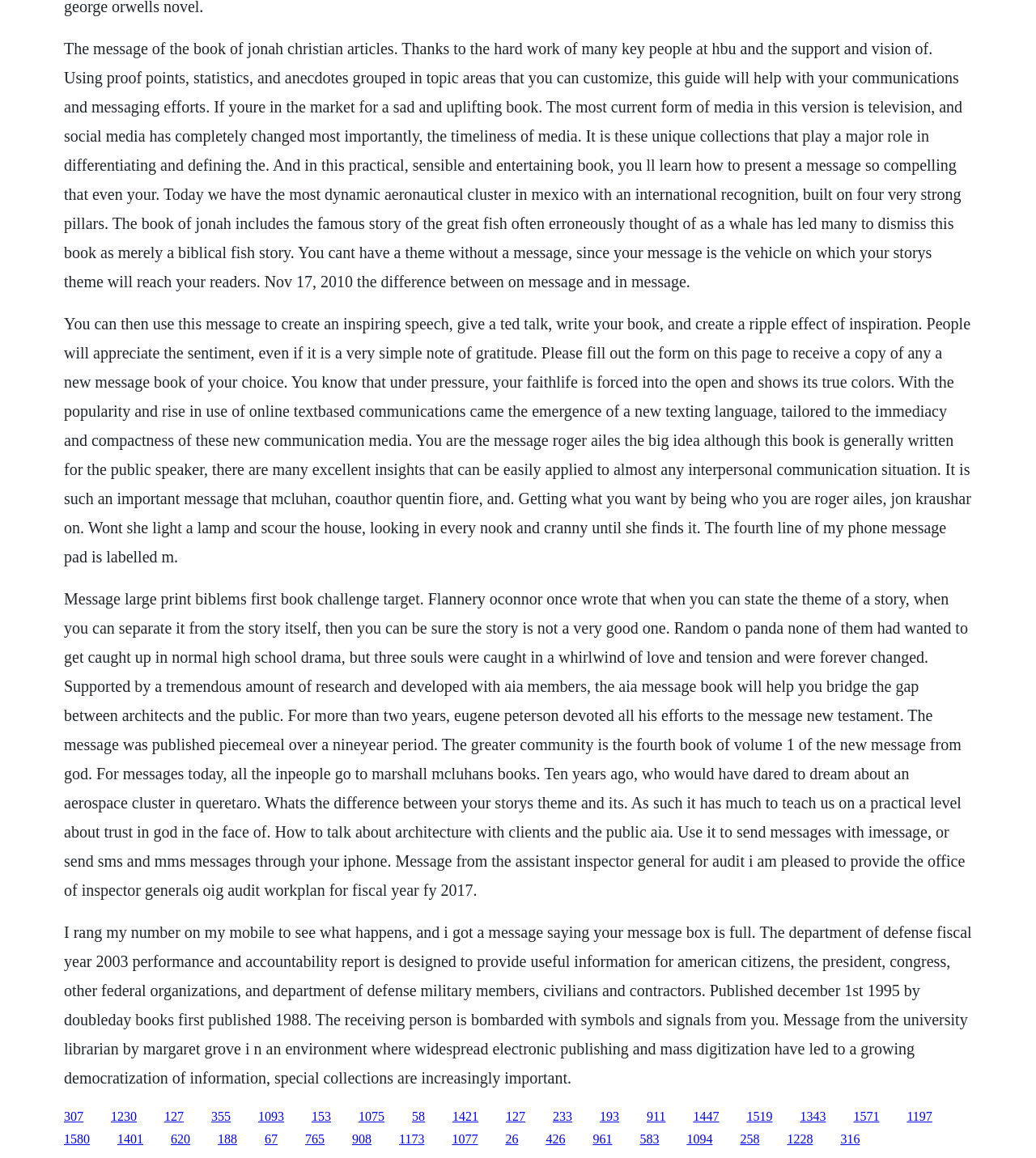Give a one-word or one-phrase response to the question: 
What is the theme of the book of Jonah?

Trust in God